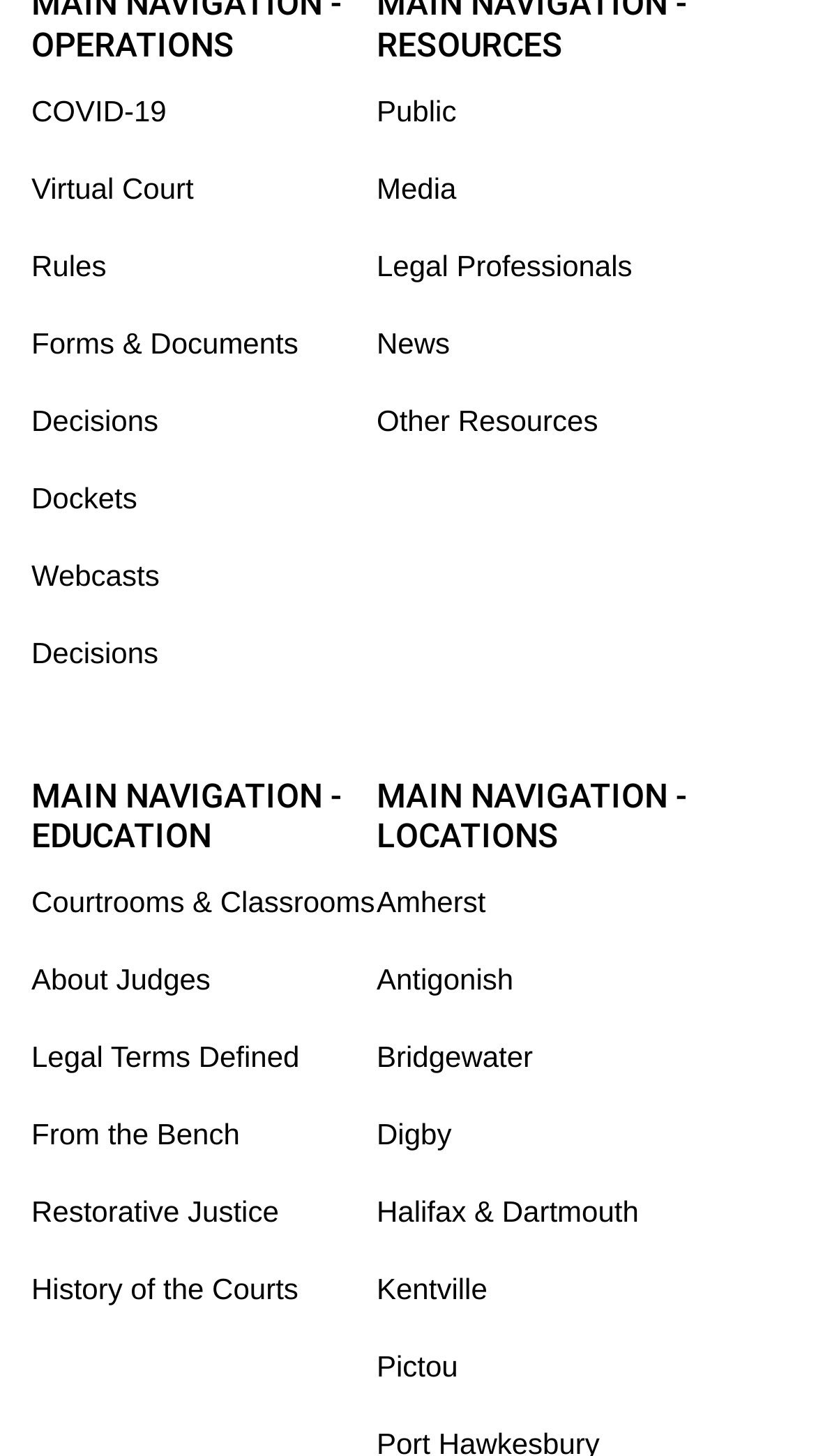Please identify the coordinates of the bounding box for the clickable region that will accomplish this instruction: "Access Courtrooms & Classrooms".

[0.038, 0.594, 0.462, 0.647]